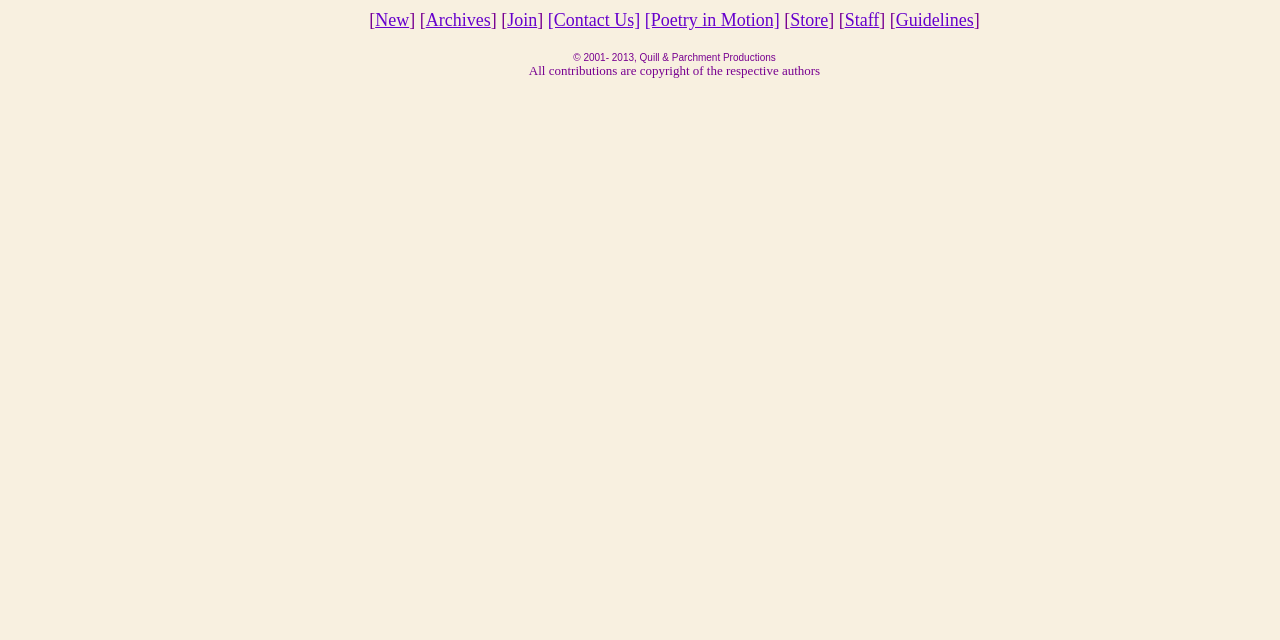Using the description "[Contact Us]", predict the bounding box of the relevant HTML element.

[0.428, 0.016, 0.5, 0.047]